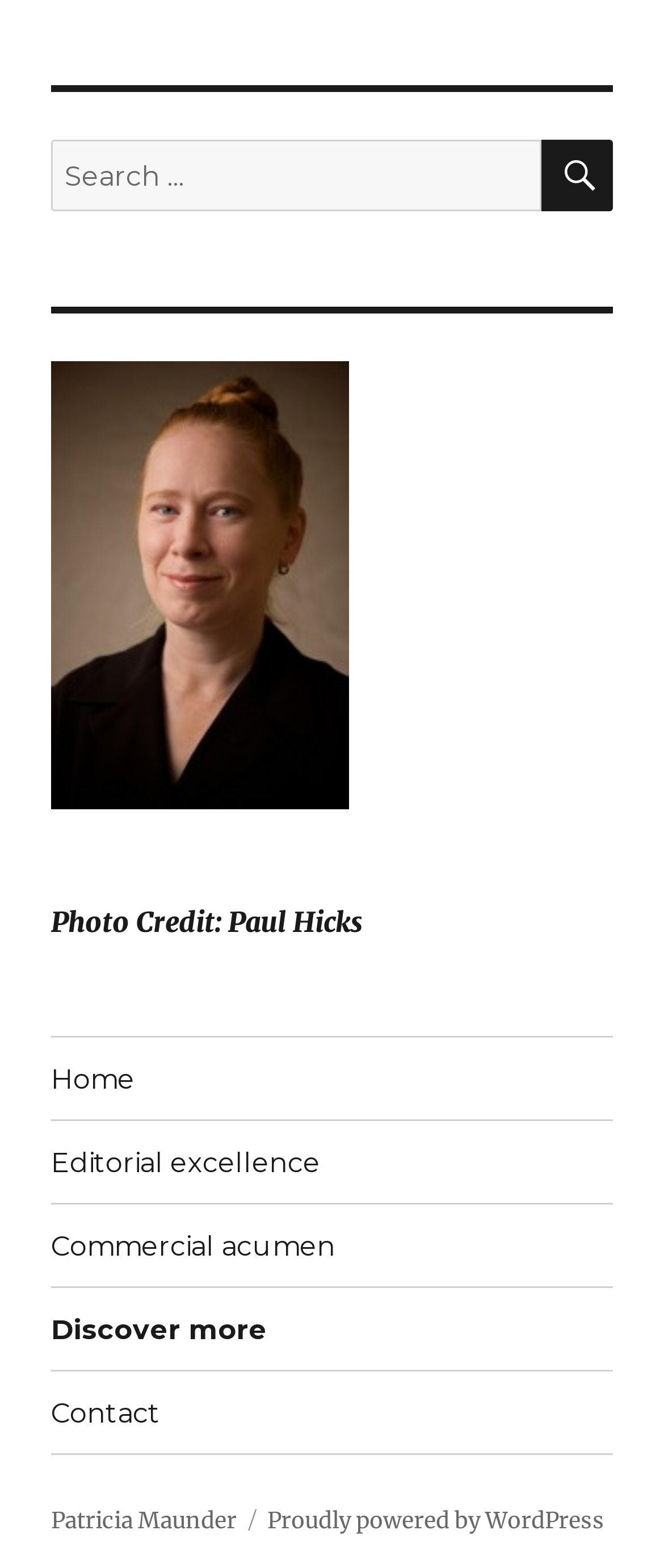Please specify the bounding box coordinates of the area that should be clicked to accomplish the following instruction: "Go to Home". The coordinates should consist of four float numbers between 0 and 1, i.e., [left, top, right, bottom].

[0.077, 0.662, 0.923, 0.714]